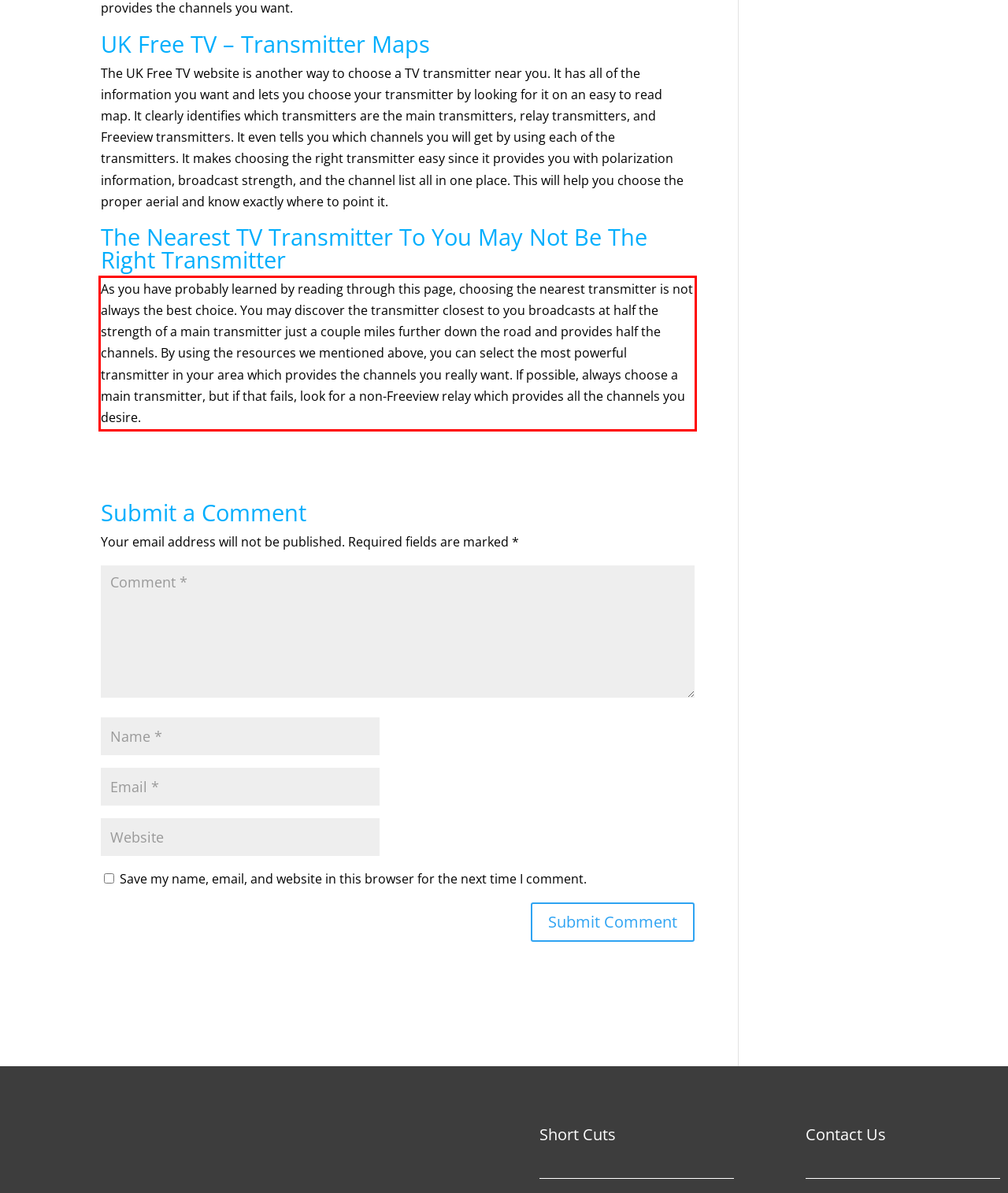You are looking at a screenshot of a webpage with a red rectangle bounding box. Use OCR to identify and extract the text content found inside this red bounding box.

As you have probably learned by reading through this page, choosing the nearest transmitter is not always the best choice. You may discover the transmitter closest to you broadcasts at half the strength of a main transmitter just a couple miles further down the road and provides half the channels. By using the resources we mentioned above, you can select the most powerful transmitter in your area which provides the channels you really want. If possible, always choose a main transmitter, but if that fails, look for a non-Freeview relay which provides all the channels you desire.